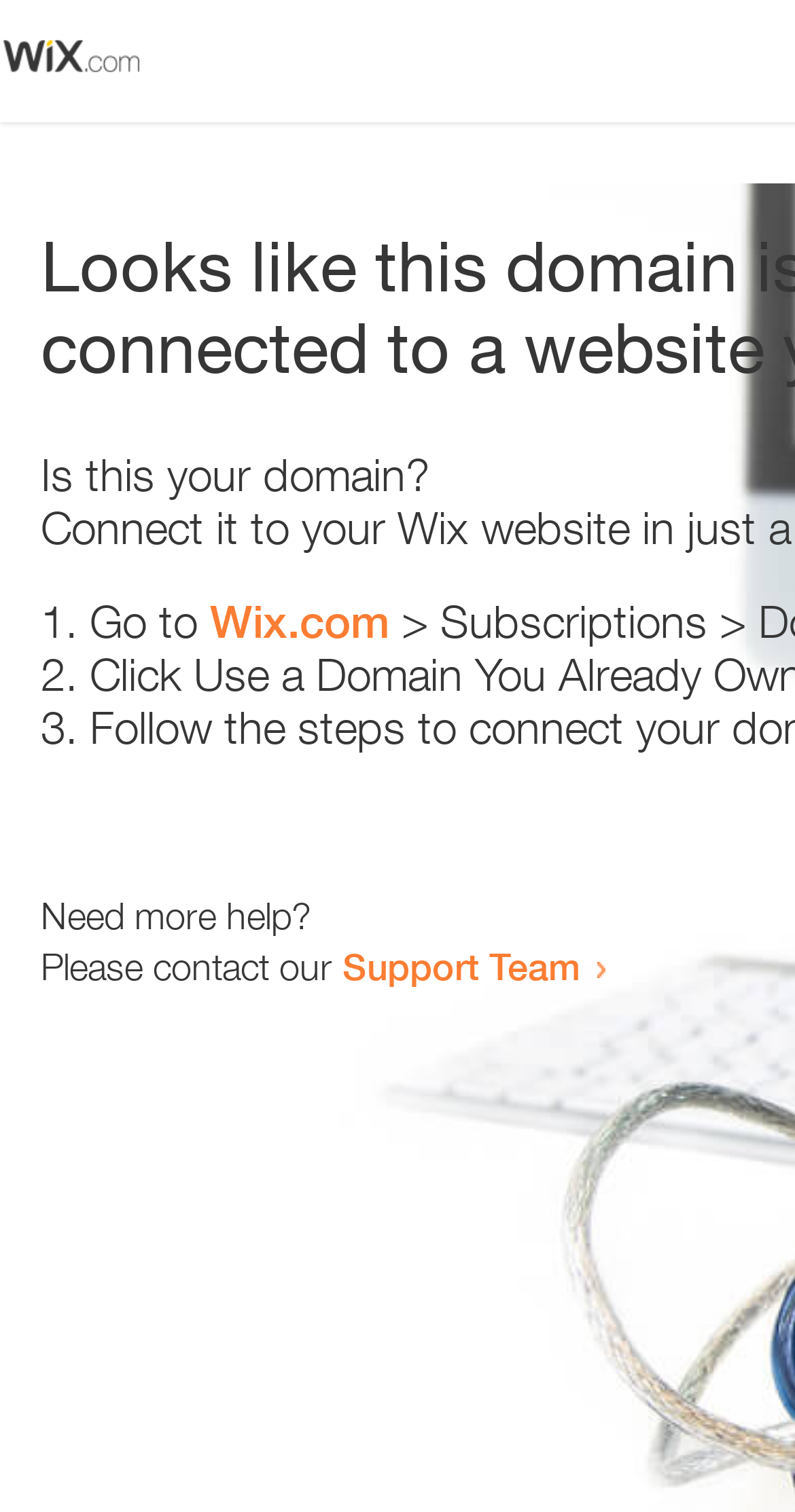Using the element description: "Wix.com", determine the bounding box coordinates. The coordinates should be in the format [left, top, right, bottom], with values between 0 and 1.

[0.264, 0.394, 0.49, 0.429]